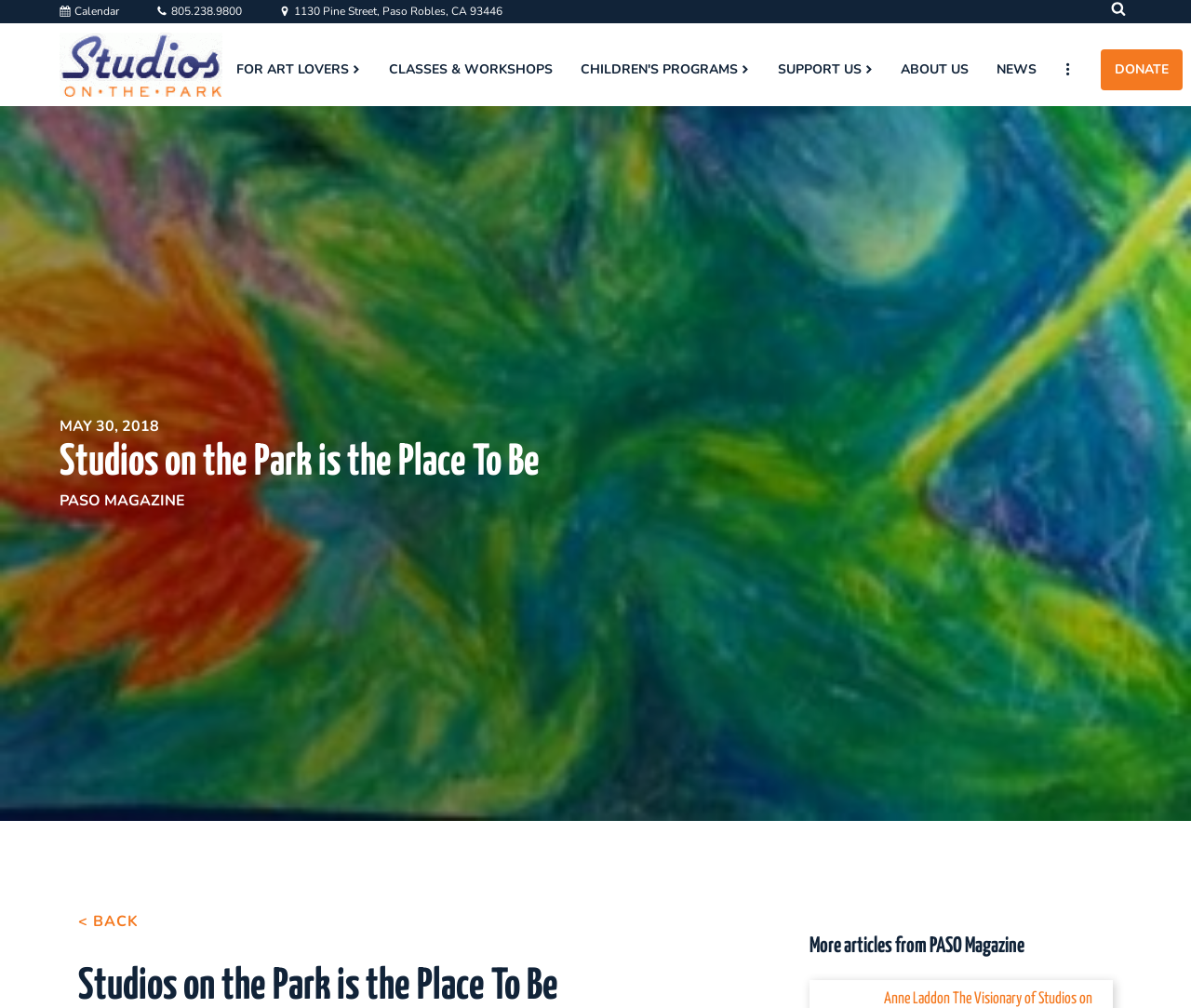Extract the bounding box coordinates for the described element: "Donate". The coordinates should be represented as four float numbers between 0 and 1: [left, top, right, bottom].

[0.925, 0.049, 0.993, 0.089]